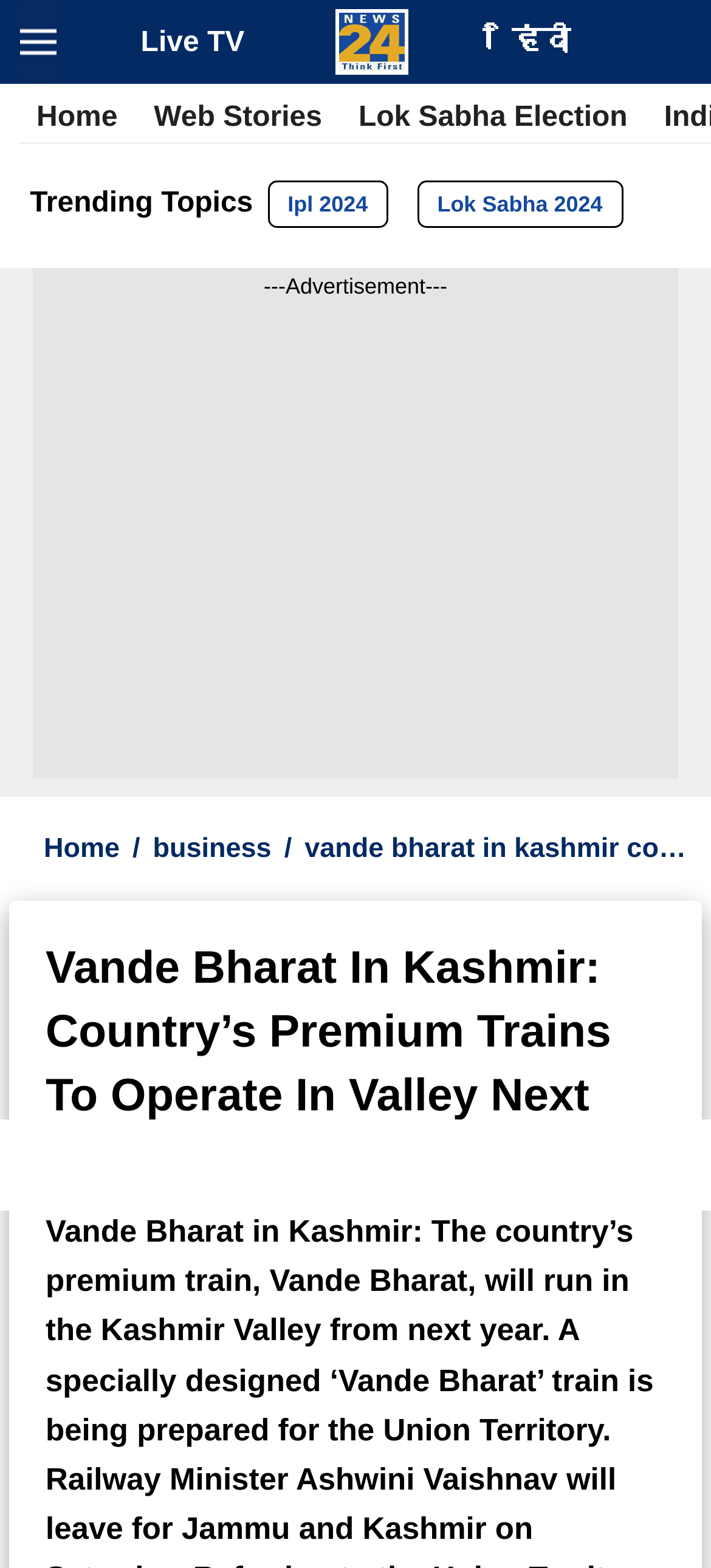Describe all visible elements and their arrangement on the webpage.

The webpage appears to be a news article page, with a prominent heading that reads "Vande Bharat In Kashmir: Country’s Premium Trains To Operate In Valley Next Year,’ Says Railway Minister". This heading is located near the top-center of the page.

At the top-left corner, there is a button labeled "Toggle navigation" with a hamburger menu icon next to it. To the right of this button, there is a logo of "news24" with a link to the news website.

The top navigation bar has several links, including "Live TV", "हिंदी" (Hindi), "Home", "Web Stories", and "Lok Sabha Election". These links are arranged horizontally across the top of the page.

Below the navigation bar, there is a section labeled "Trending Topics" with two links, "Ipl 2024" and "Lok Sabha 2024", arranged horizontally.

Further down the page, there is an advertisement section marked with a label "---Advertisement---".

The main content of the page is likely the news article, which is not fully described in the accessibility tree. However, the meta description suggests that the article is about a specially designed "Vande Bharat" train being prepared for the UT, with considerations for temperature and snow.

There are no images on the page apart from the hamburger menu icon and the news24 logo.